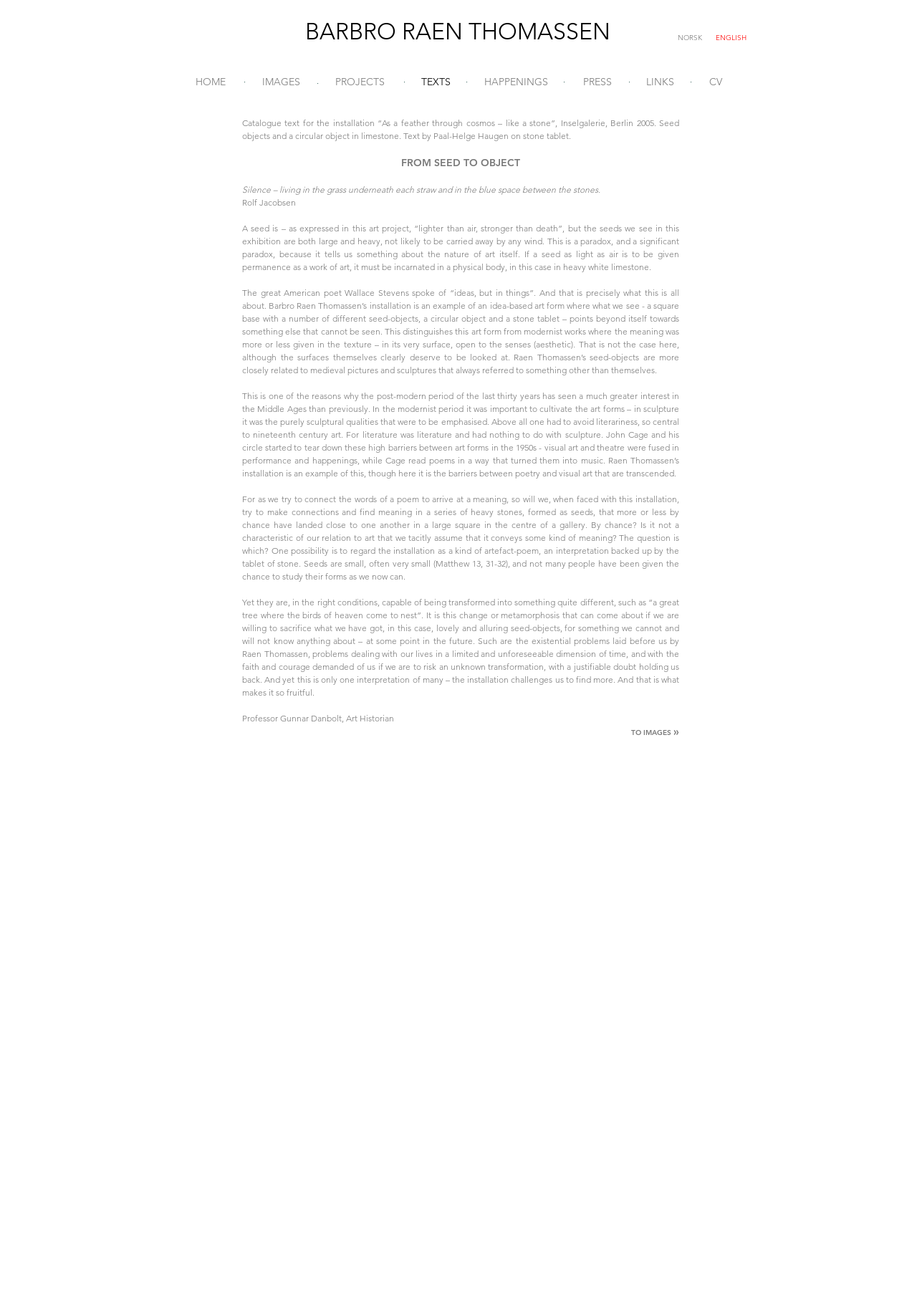Kindly respond to the following question with a single word or a brief phrase: 
Who wrote the catalogue text?

Paal-Helge Haugen